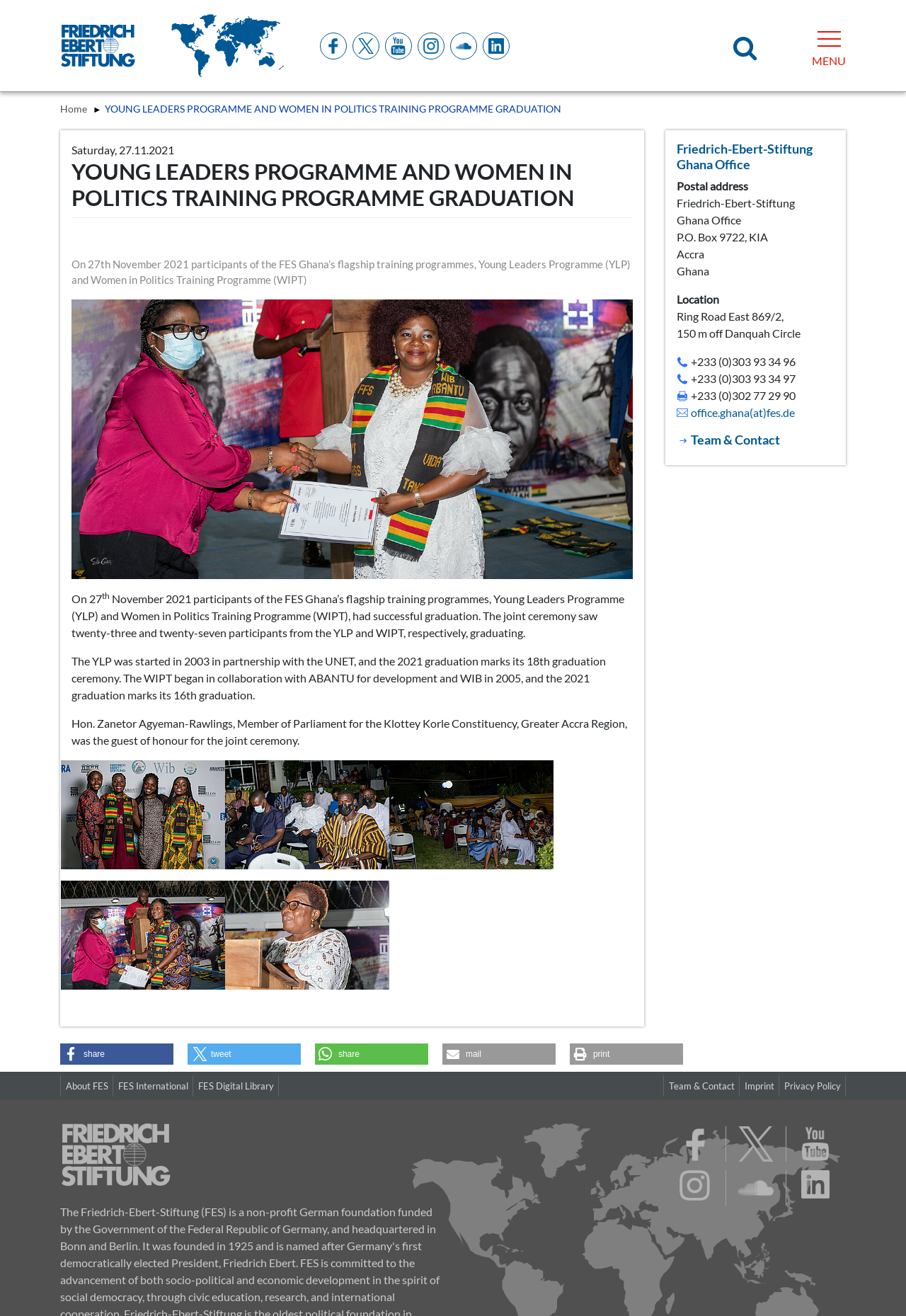How many participants from the YLP graduated in 2021?
From the image, respond with a single word or phrase.

Twenty-three